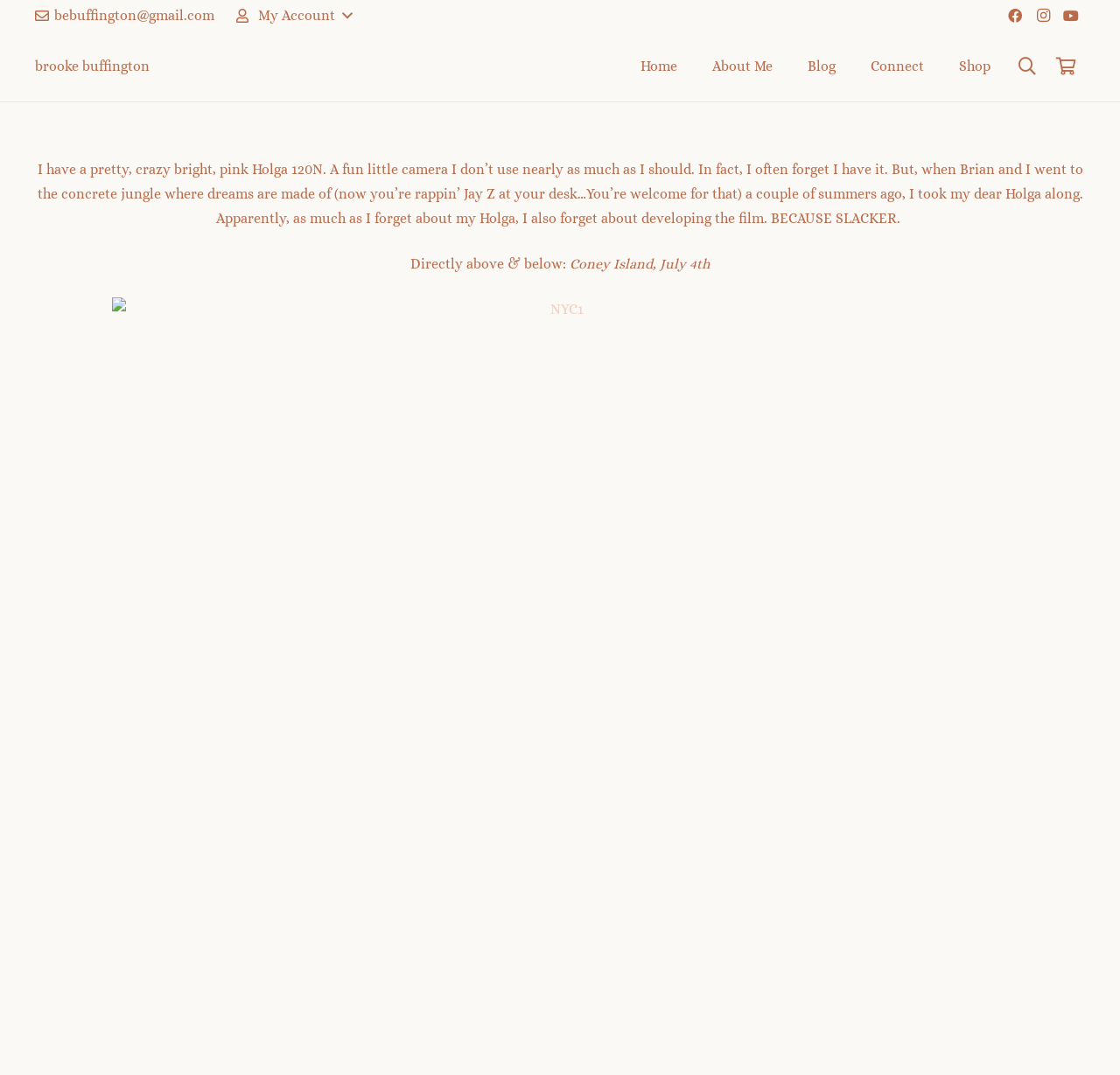Please provide a brief answer to the following inquiry using a single word or phrase:
What is the author's email address?

bebuffington@gmail.com